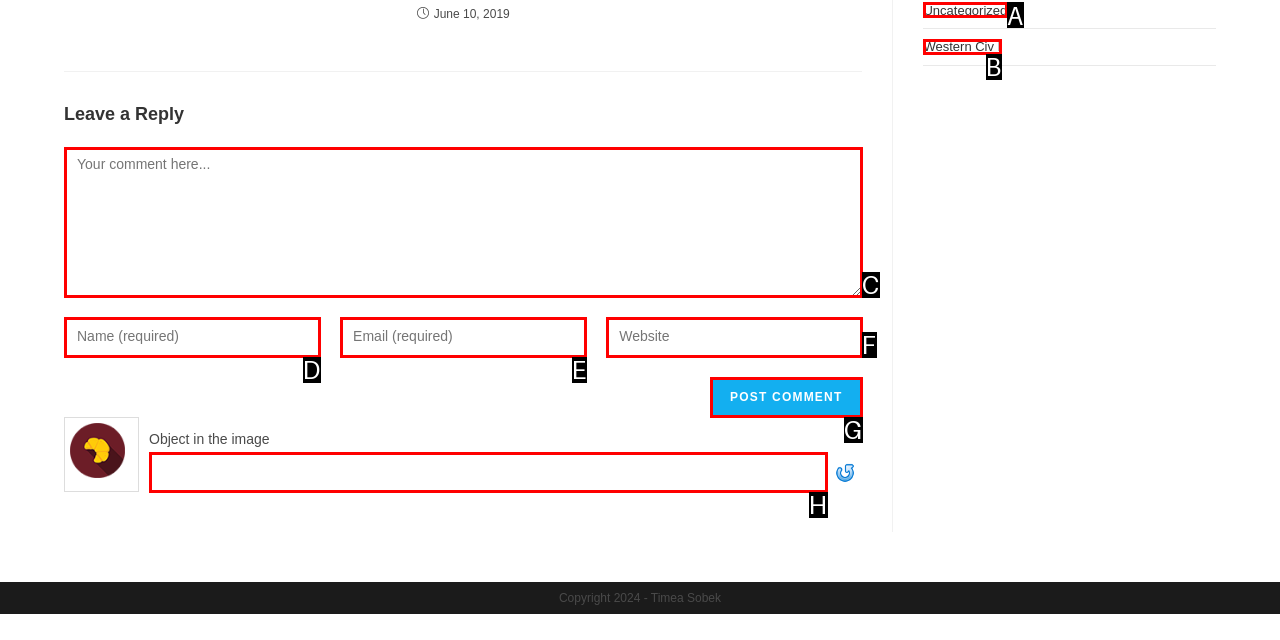Which HTML element matches the description: name="submit" value="Post Comment"?
Reply with the letter of the correct choice.

G